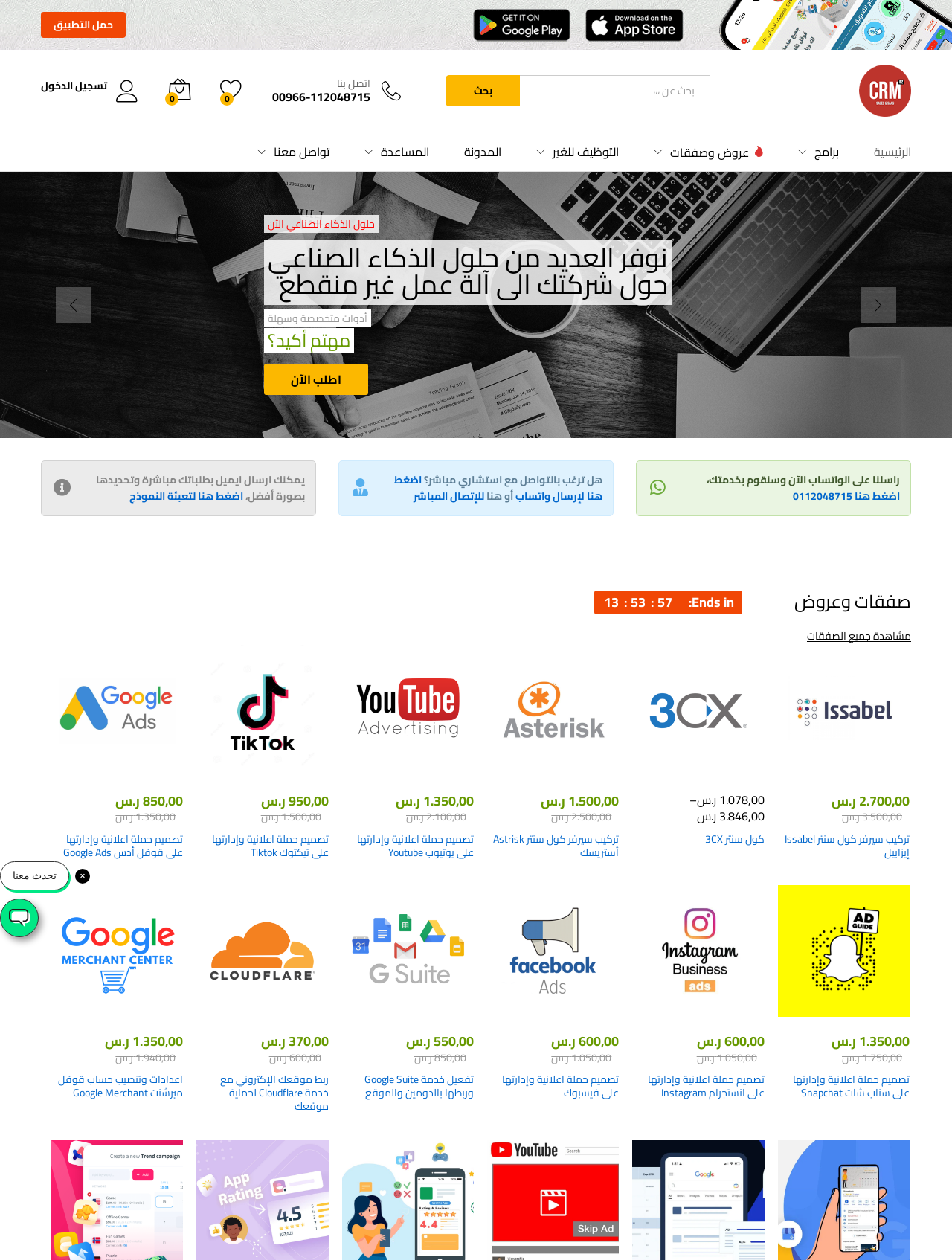Provide the bounding box coordinates for the UI element that is described as: "اضغط هنا لتعبئة النموذج".

[0.136, 0.386, 0.255, 0.402]